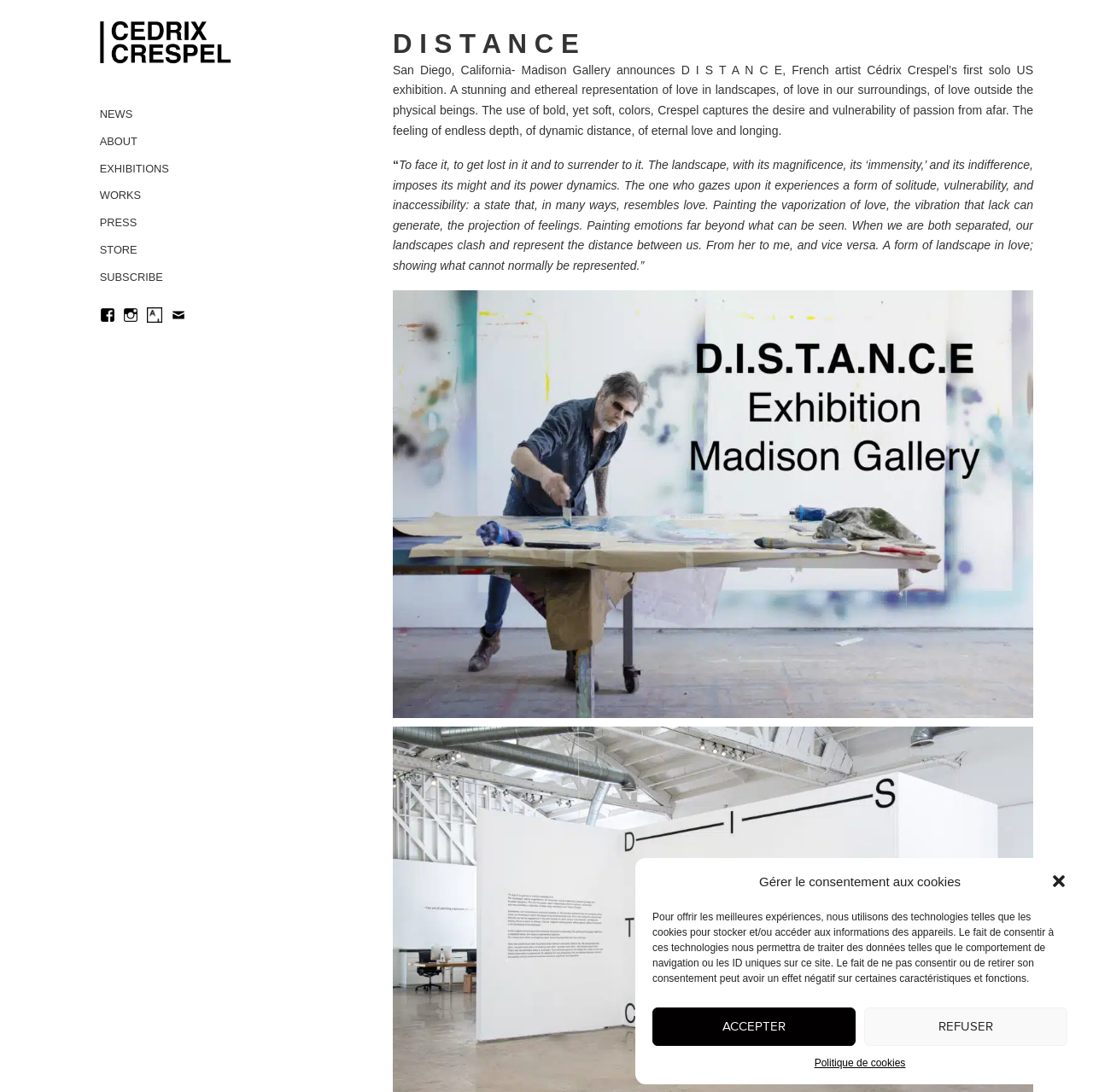Find and indicate the bounding box coordinates of the region you should select to follow the given instruction: "Follow on Facebook".

[0.091, 0.282, 0.121, 0.311]